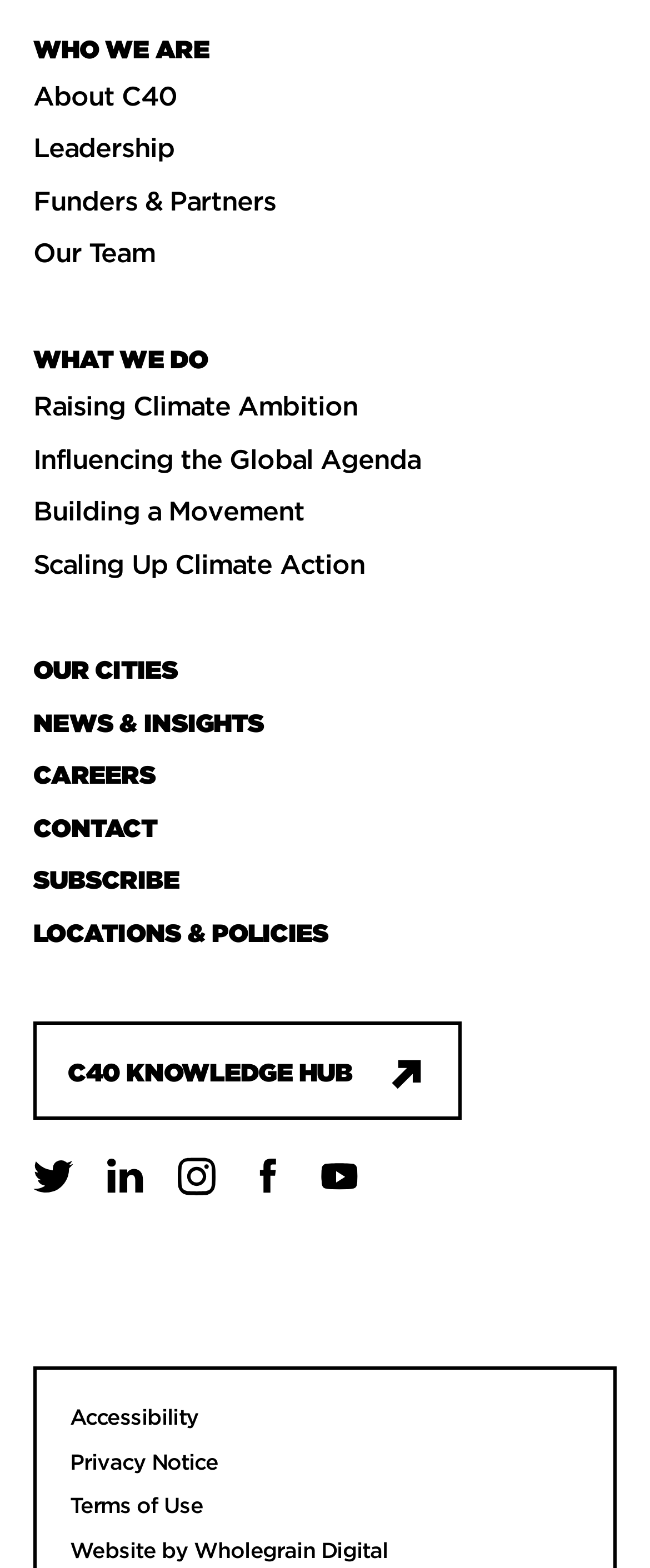Respond with a single word or phrase:
How many social media links are there?

5